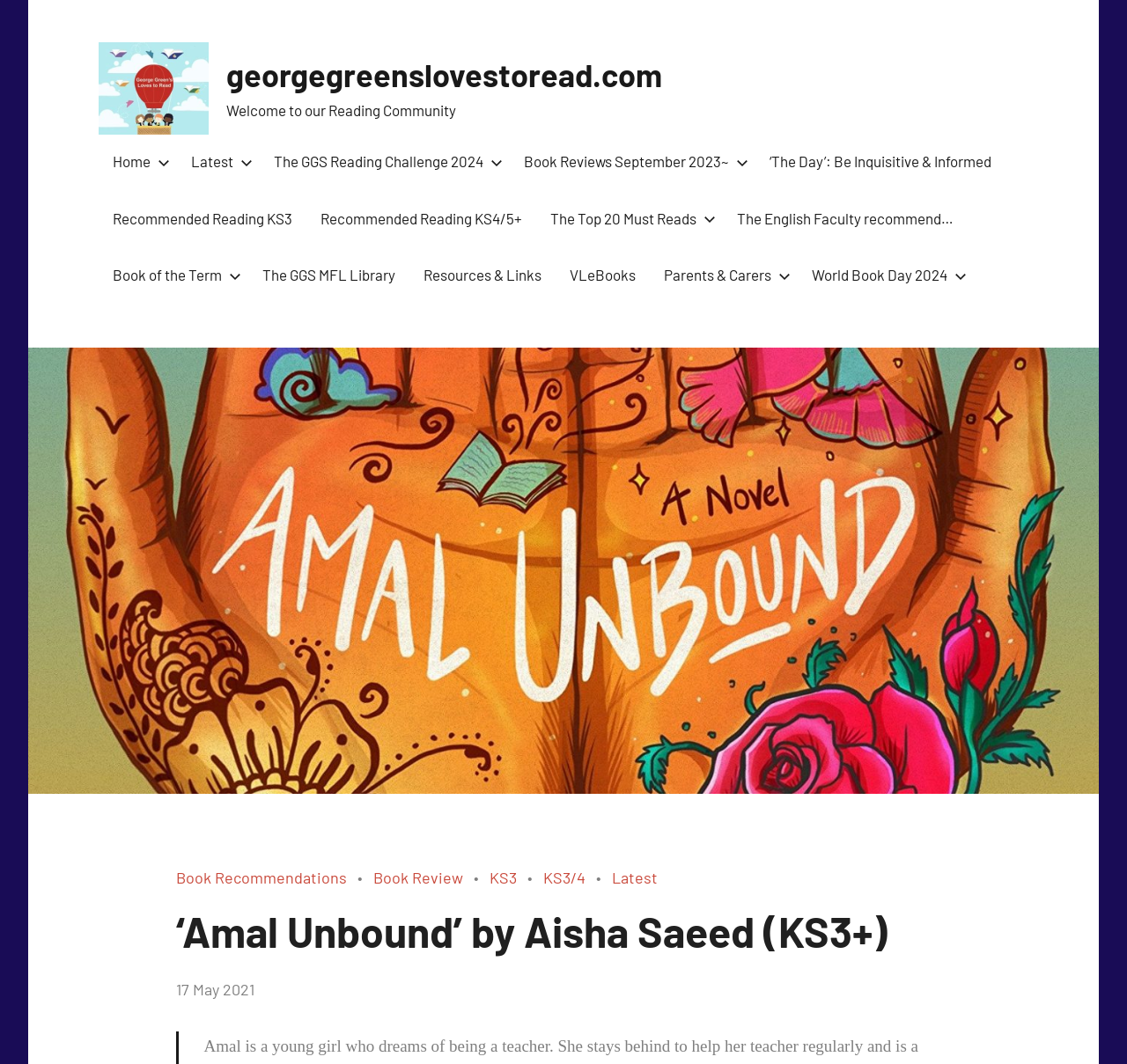Determine the bounding box coordinates for the clickable element to execute this instruction: "Visit the 'Recommended Reading KS3' page". Provide the coordinates as four float numbers between 0 and 1, i.e., [left, top, right, bottom].

[0.1, 0.191, 0.259, 0.223]